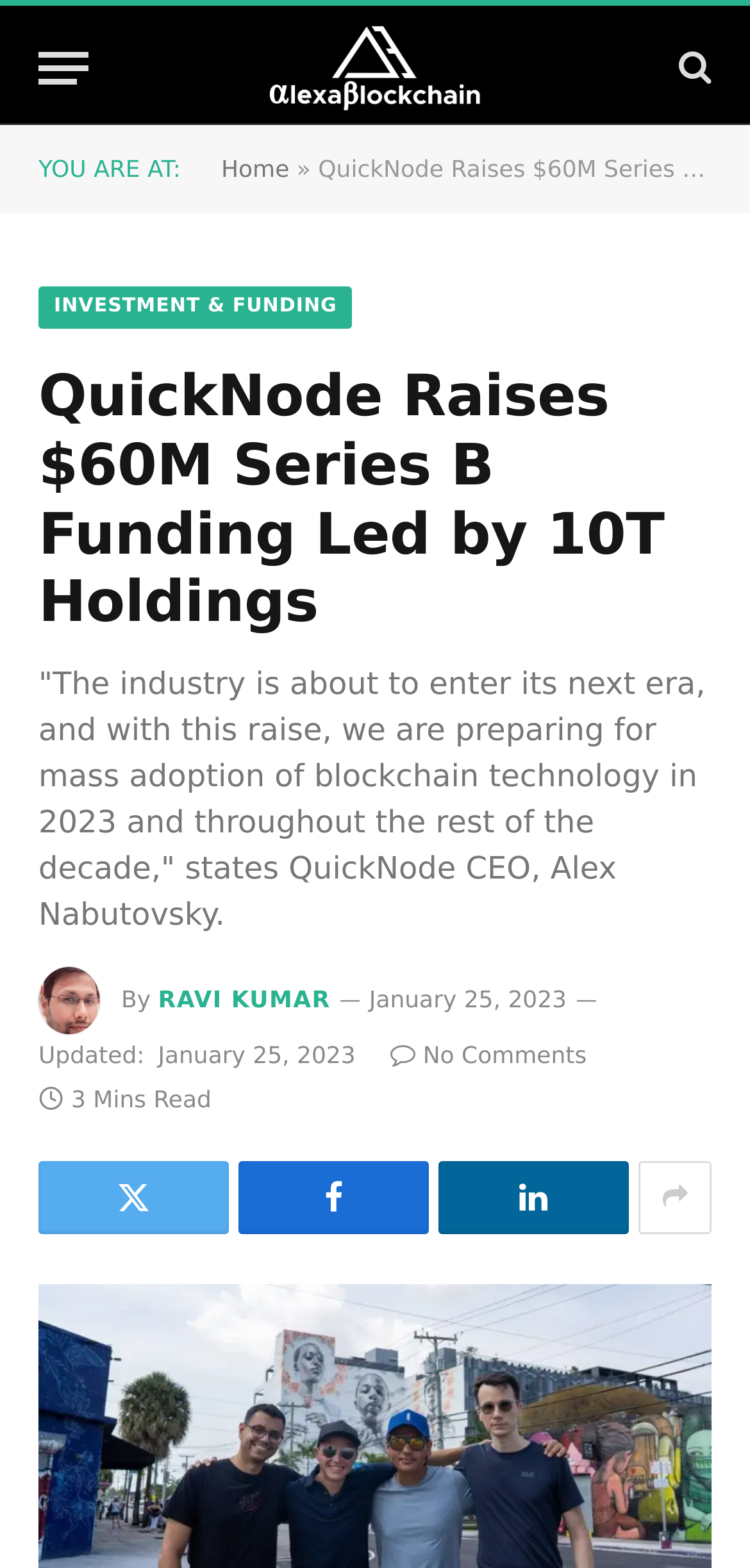Kindly determine the bounding box coordinates for the area that needs to be clicked to execute this instruction: "Visit AlexaBlockchain website".

[0.358, 0.004, 0.642, 0.083]